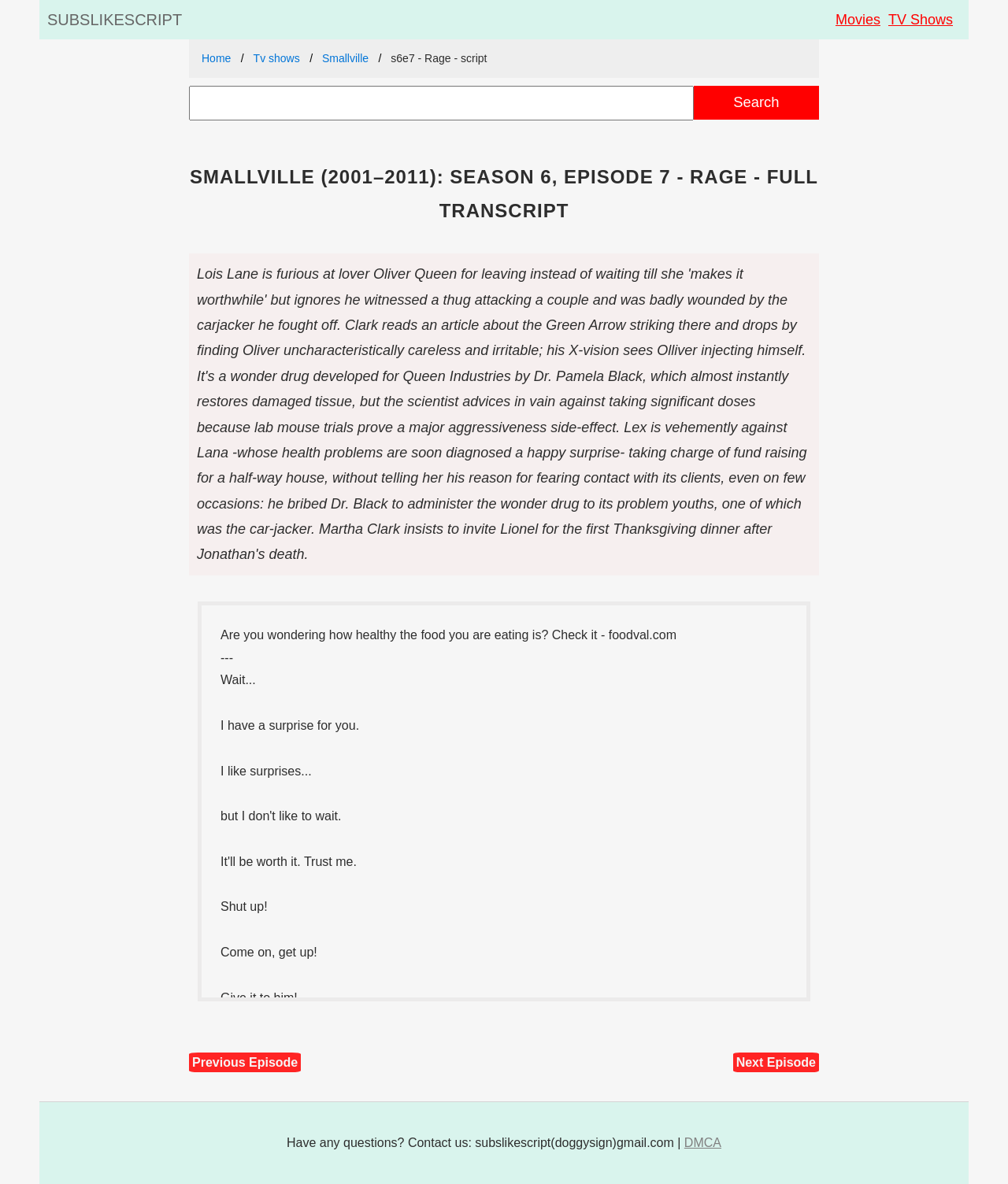What is the name of the TV show?
Look at the image and respond with a one-word or short-phrase answer.

Smallville